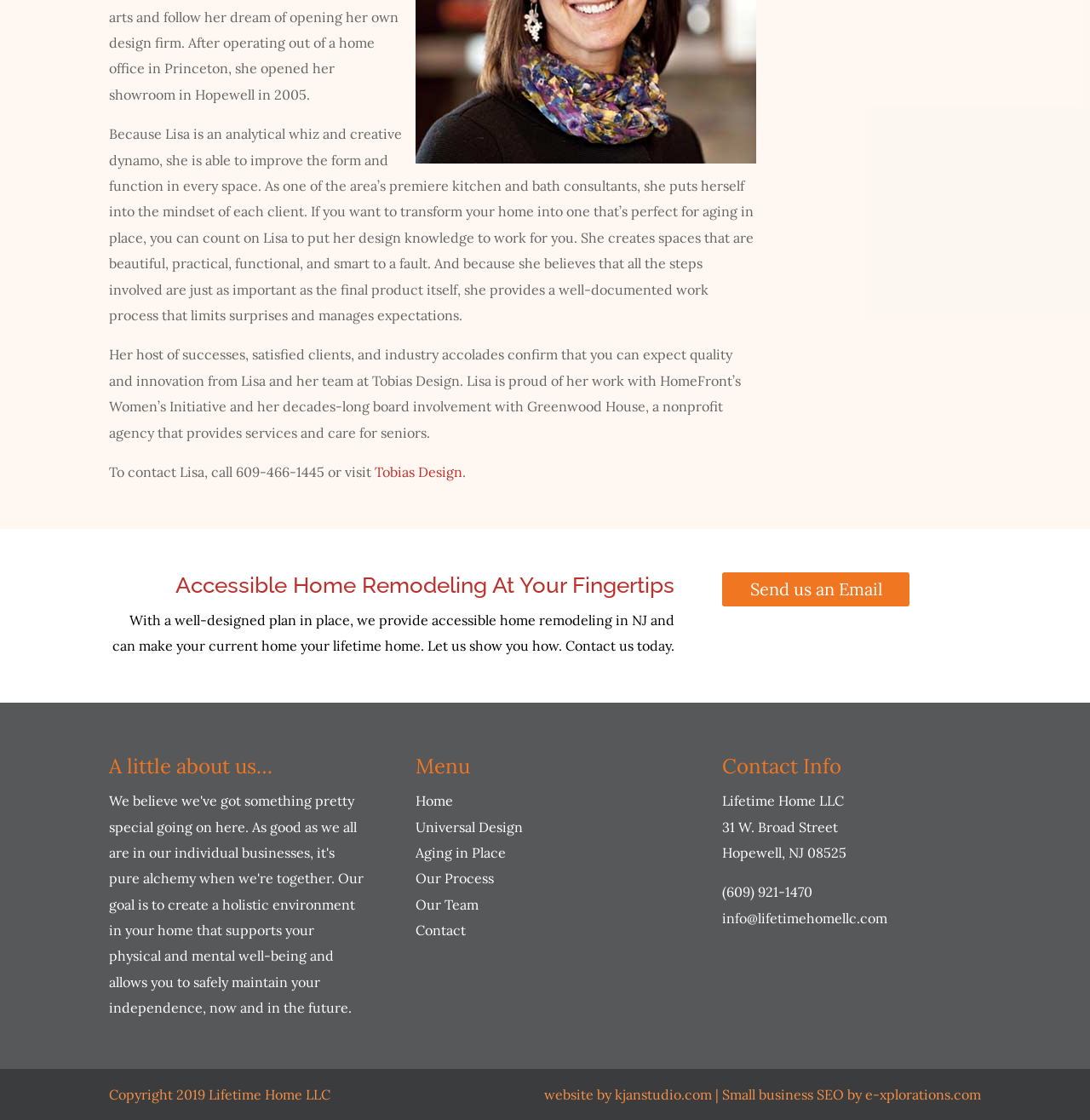Please determine the bounding box of the UI element that matches this description: customer testimonials. The coordinates should be given as (top-left x, top-left y, bottom-right x, bottom-right y), with all values between 0 and 1.

None